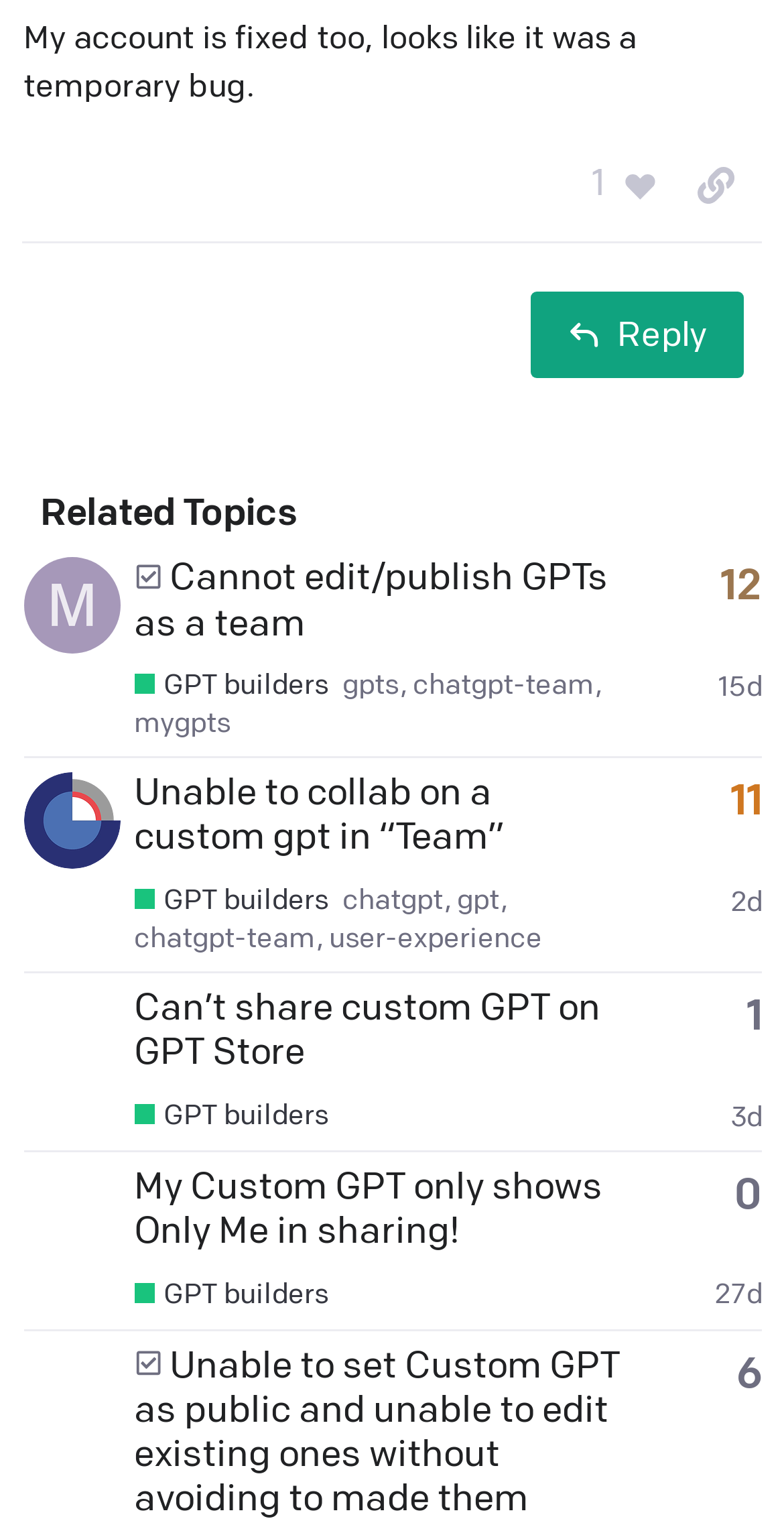Given the element description "mygpts", identify the bounding box of the corresponding UI element.

[0.171, 0.464, 0.294, 0.486]